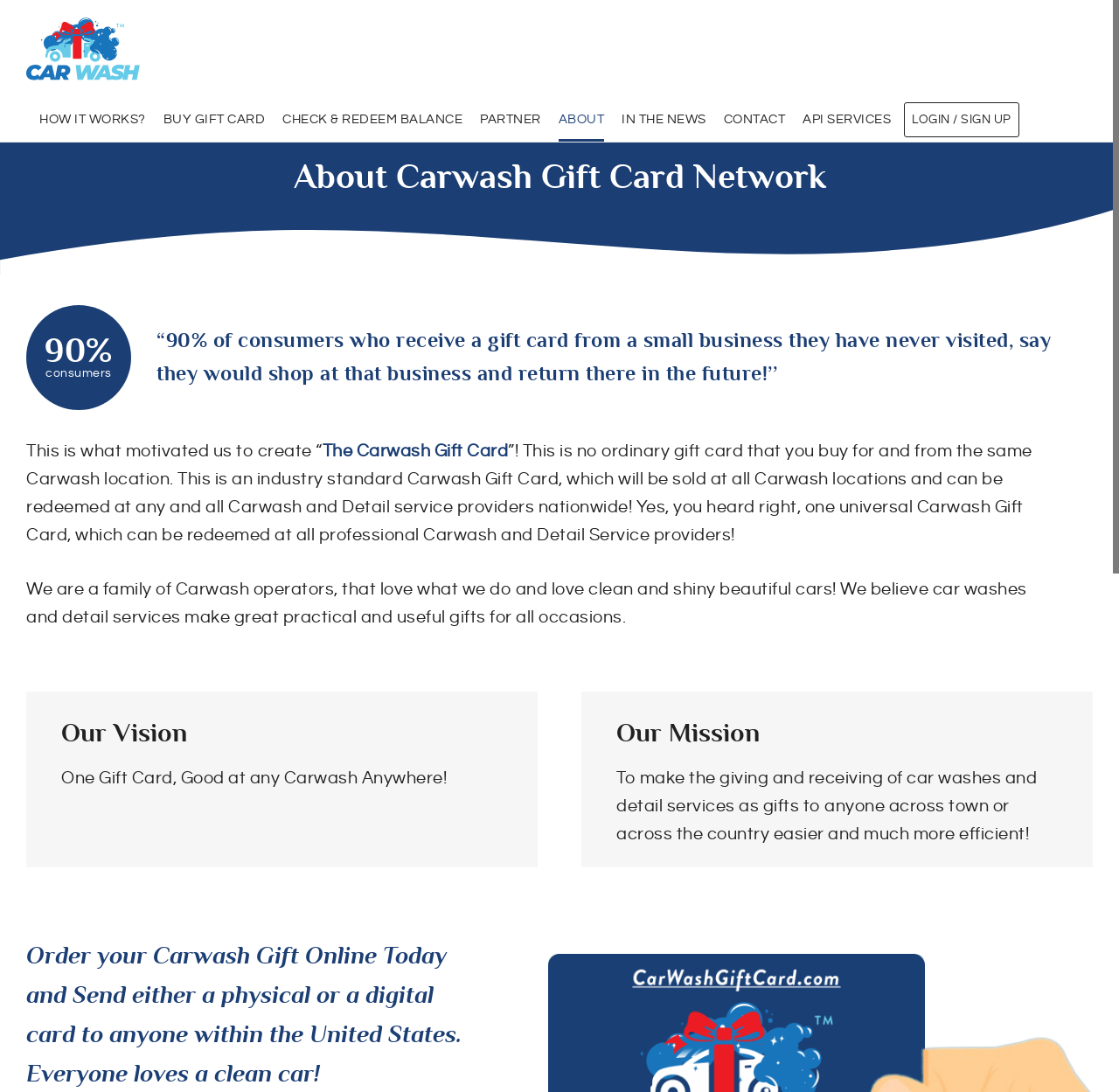Determine the bounding box coordinates for the HTML element described here: "Contact".

[0.646, 0.09, 0.702, 0.13]